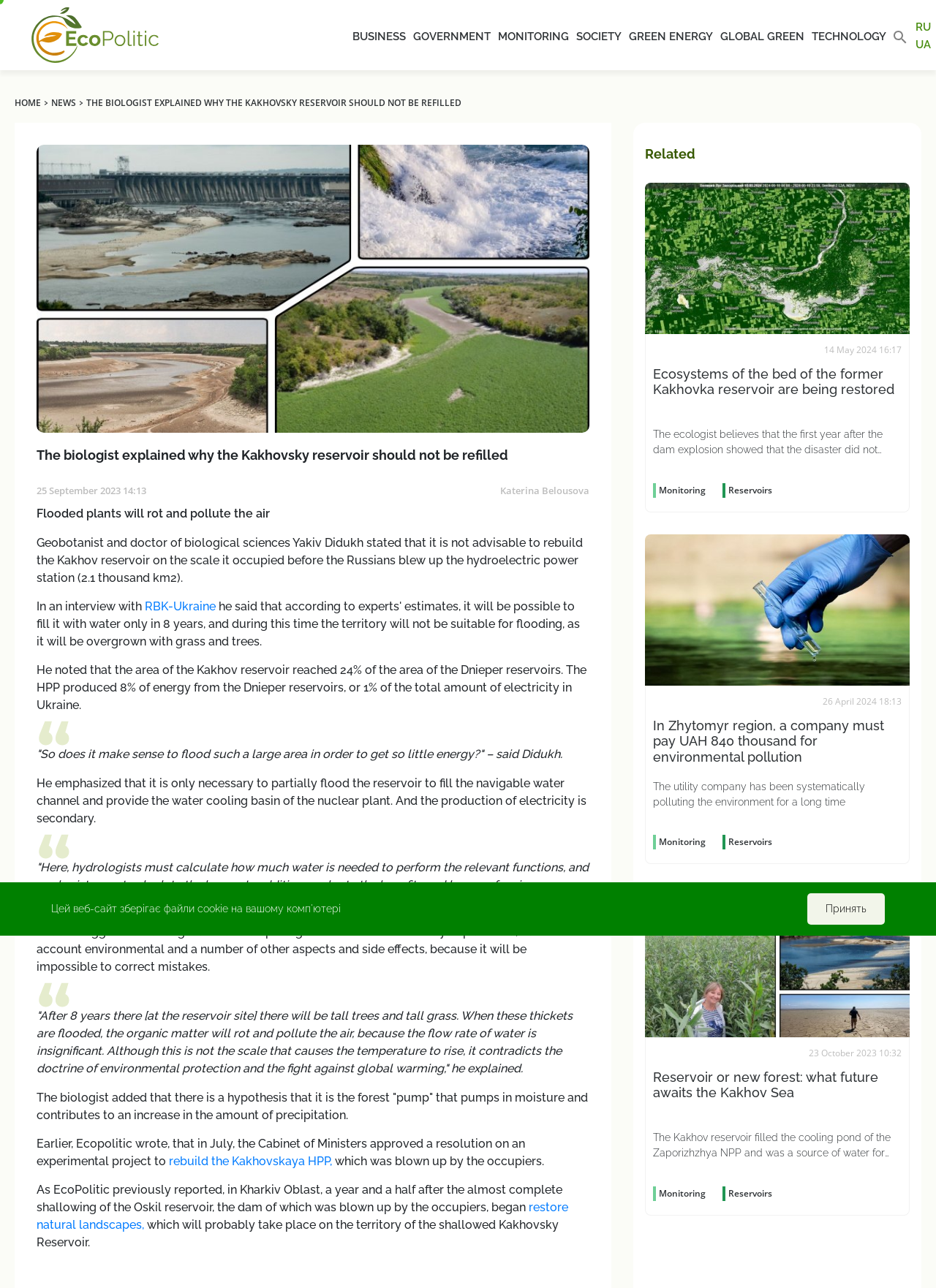Identify the bounding box coordinates of the section that should be clicked to achieve the task described: "View the related news 'Ecosystems of the bed of the former Kakhovka reservoir are being restored'".

[0.676, 0.142, 0.985, 0.259]